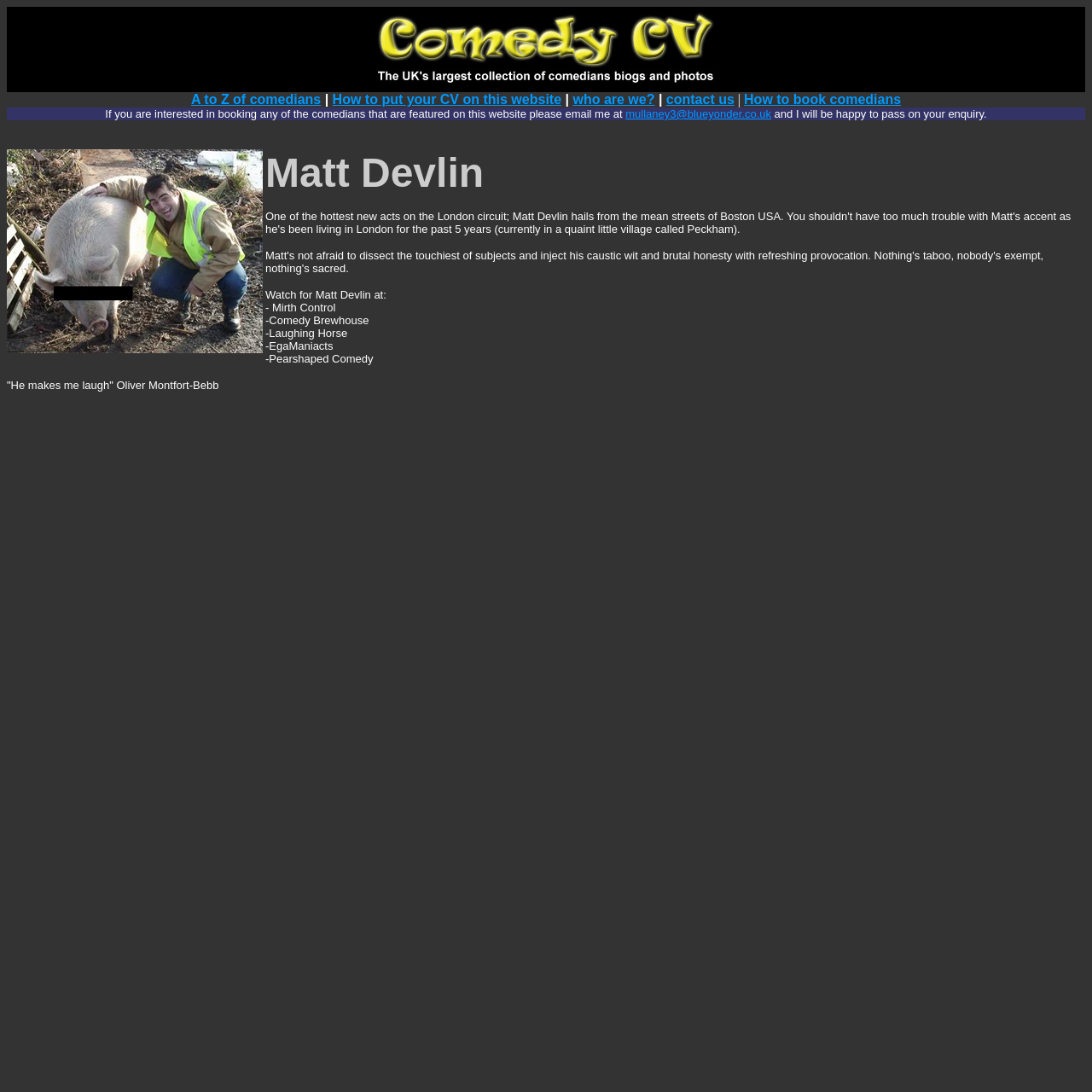Summarize the webpage with intricate details.

This webpage is dedicated to comedians, featuring their biographies and photographs. At the top, there is a logo image and a navigation menu with links to various sections, including "A to Z of comedians", "How to put your CV on this website", "who are we?", "contact us", and "How to book comedians". 

Below the navigation menu, there is a notice stating that if you're interested in booking any of the featured comedians, you can email a specific address. This email address is provided as a link.

The main content of the webpage is a biography of a comedian, Matt Devlin. His profile includes a photograph of him, placed at the top left corner. The biography text describes Matt Devlin as one of the hottest new acts on the London circuit, originally from Boston, USA, but currently living in London. It highlights his unique style of comedy, which tackles sensitive subjects with wit and honesty. The text also mentions several comedy clubs and events where Matt Devlin has performed, including Mirth Control, Comedy Brewhouse, Laughing Horse, EgaManiacts, and Pearshaped Comedy. Additionally, there is a quote from Oliver Montfort-Bebb, praising Matt Devlin's comedy.